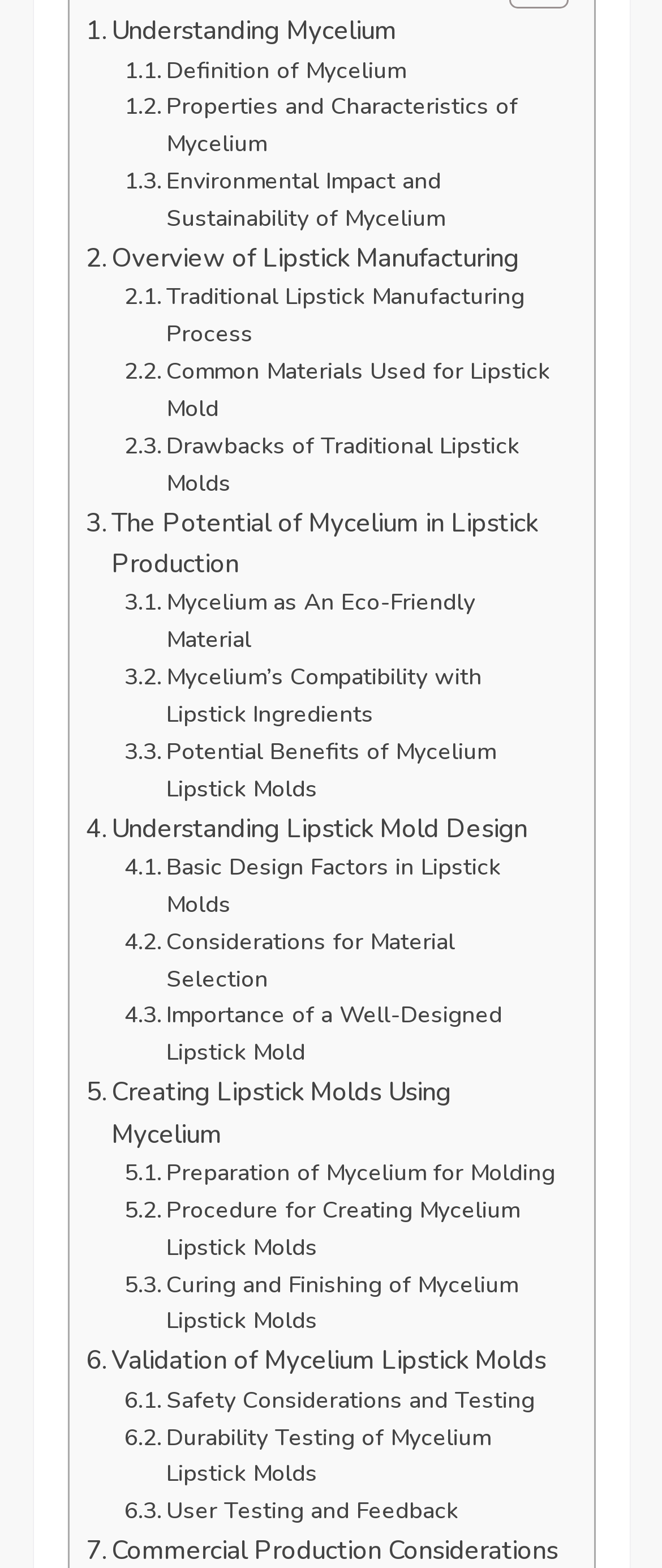Answer succinctly with a single word or phrase:
How many sections are there on the webpage?

At least 6